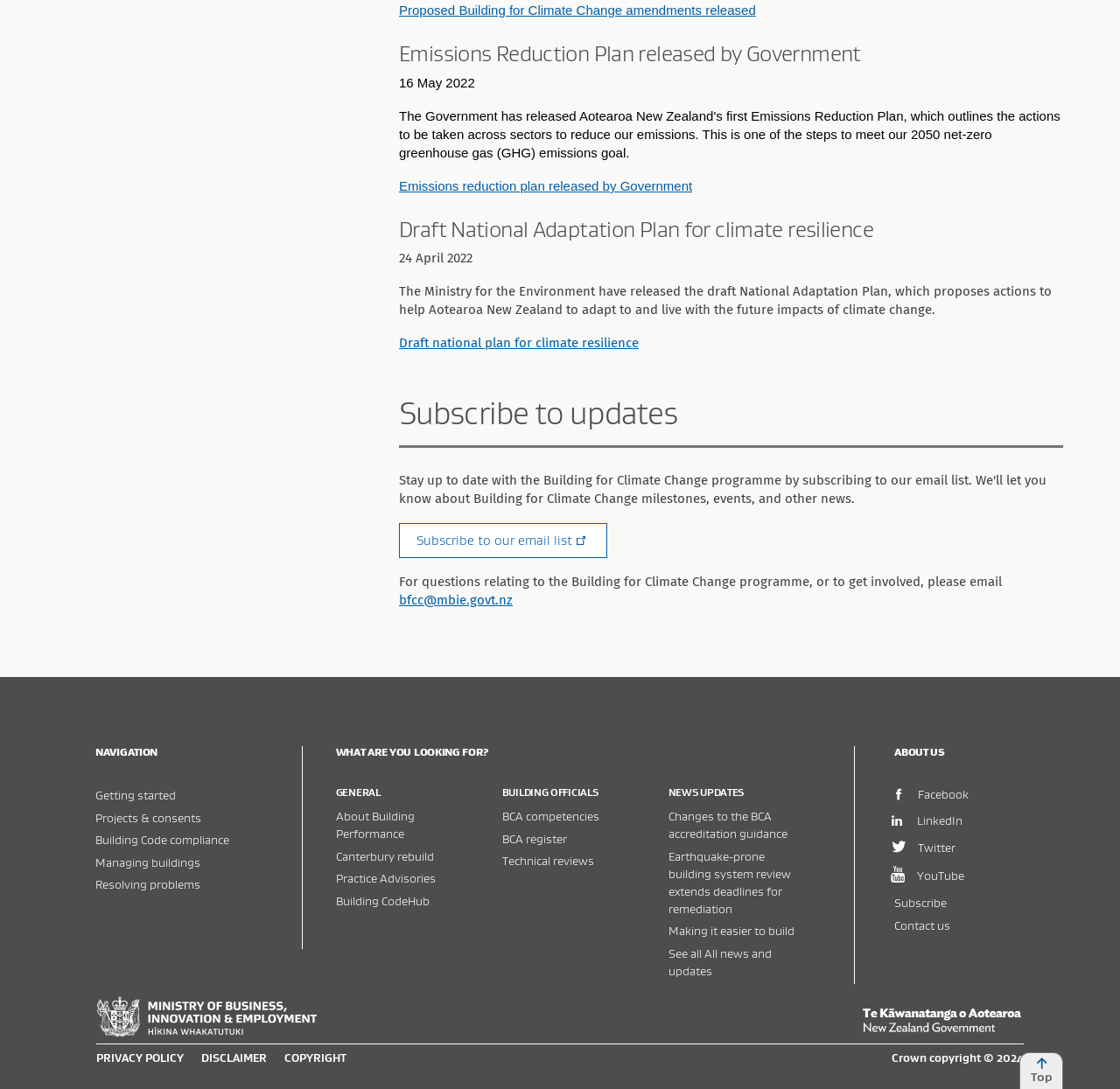Find the bounding box coordinates for the area that must be clicked to perform this action: "Get involved in the Building for Climate Change programme".

[0.356, 0.544, 0.458, 0.558]